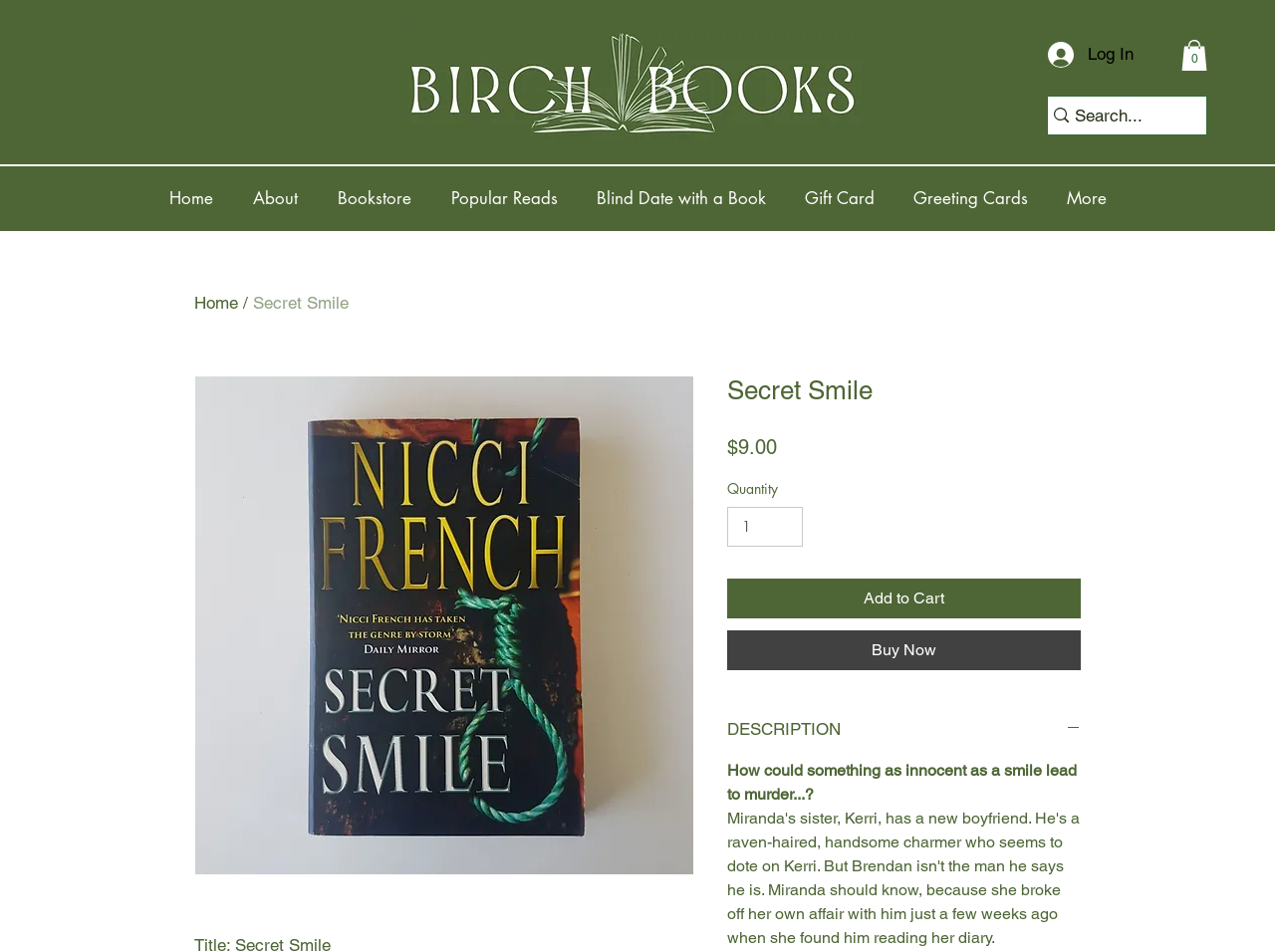Please specify the coordinates of the bounding box for the element that should be clicked to carry out this instruction: "Log in to the account". The coordinates must be four float numbers between 0 and 1, formatted as [left, top, right, bottom].

[0.811, 0.038, 0.886, 0.077]